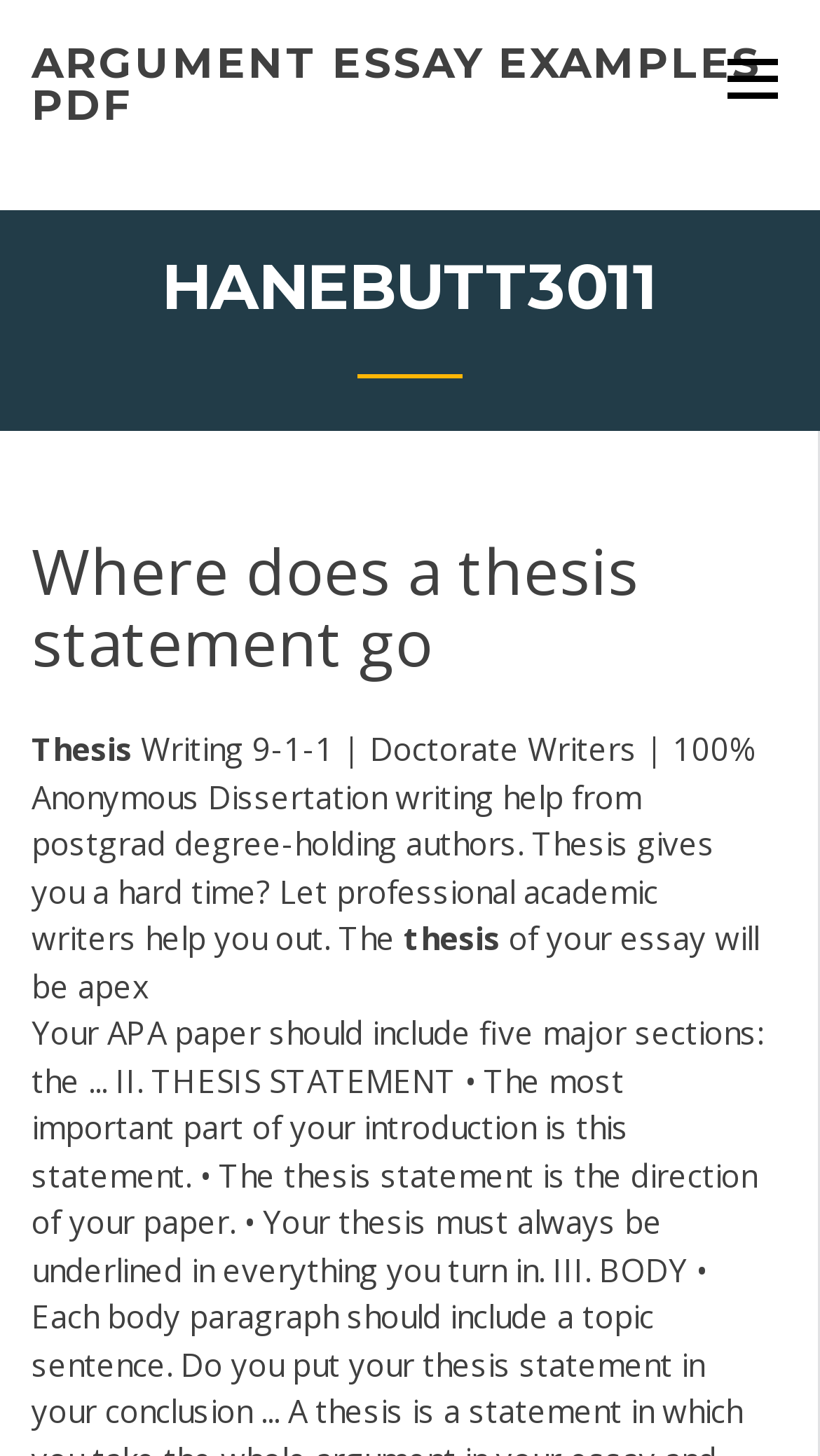Write an exhaustive caption that covers the webpage's main aspects.

The webpage appears to be a resource for academic writing, specifically focusing on thesis statements. At the top-left corner, there is a link labeled "ARGUMENT ESSAY EXAMPLES PDF". Next to it, on the top-right corner, there is another link with no label. 

Below these links, there is a heading titled "HANEBUTT3011", which contains a subheading "Where does a thesis statement go". This subheading is followed by three lines of text: "Thesis", "Writing 9-1-1 | Doctorate Writers | 100% Anonymous", and a paragraph describing dissertation writing help from postgrad degree-holding authors. 

Further down, there is a sentence broken into three parts: "The", "thesis", and "of your essay will be apex". This sentence appears to be discussing the importance of a thesis statement in an essay. Overall, the webpage seems to be providing guidance or resources for students struggling with thesis statements in their academic writing.